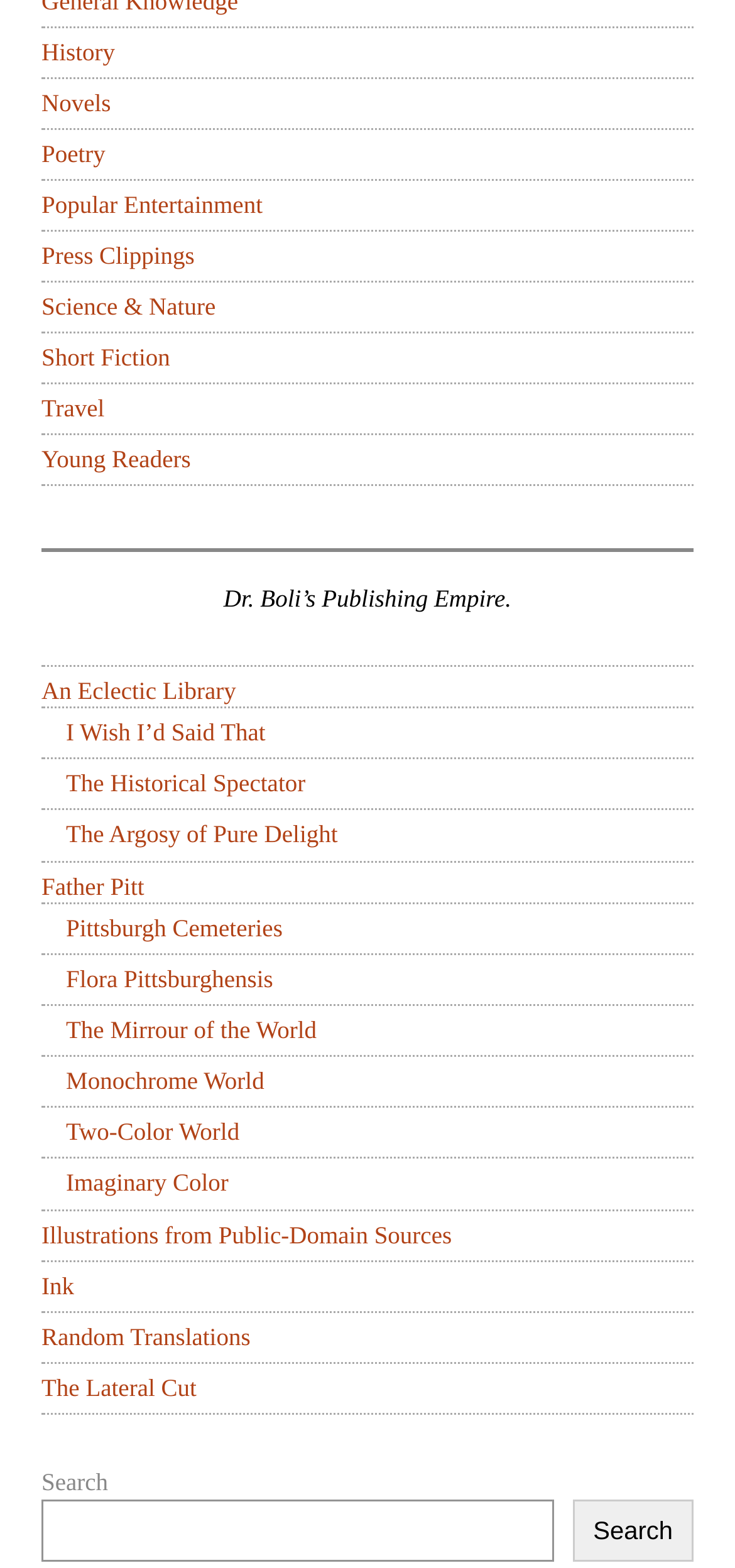Pinpoint the bounding box coordinates of the element to be clicked to execute the instruction: "Check the Father Pitt page".

[0.056, 0.556, 0.196, 0.574]